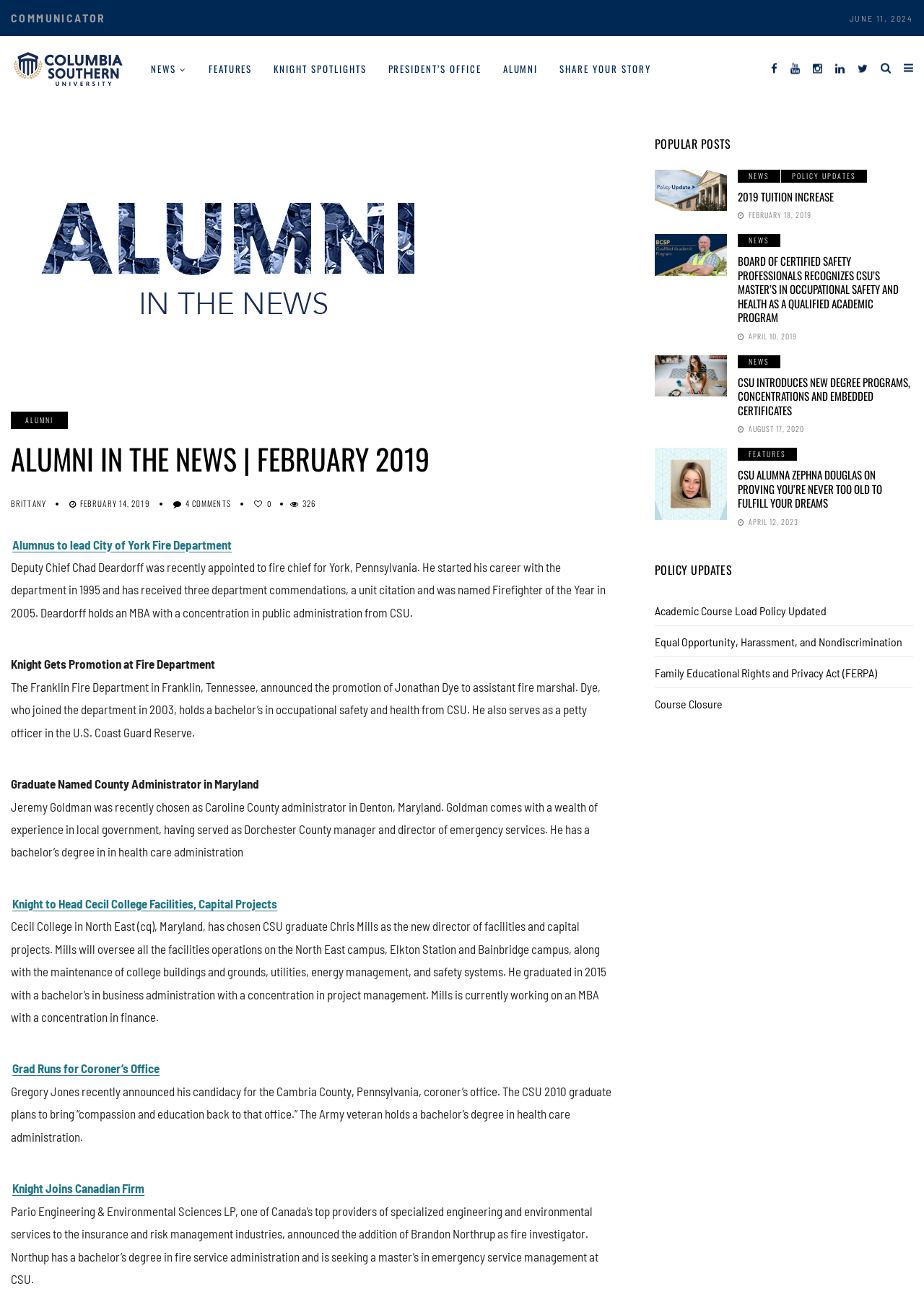Provide the bounding box coordinates for the area that should be clicked to complete the instruction: "Learn more about the policy update".

[0.708, 0.129, 0.786, 0.16]